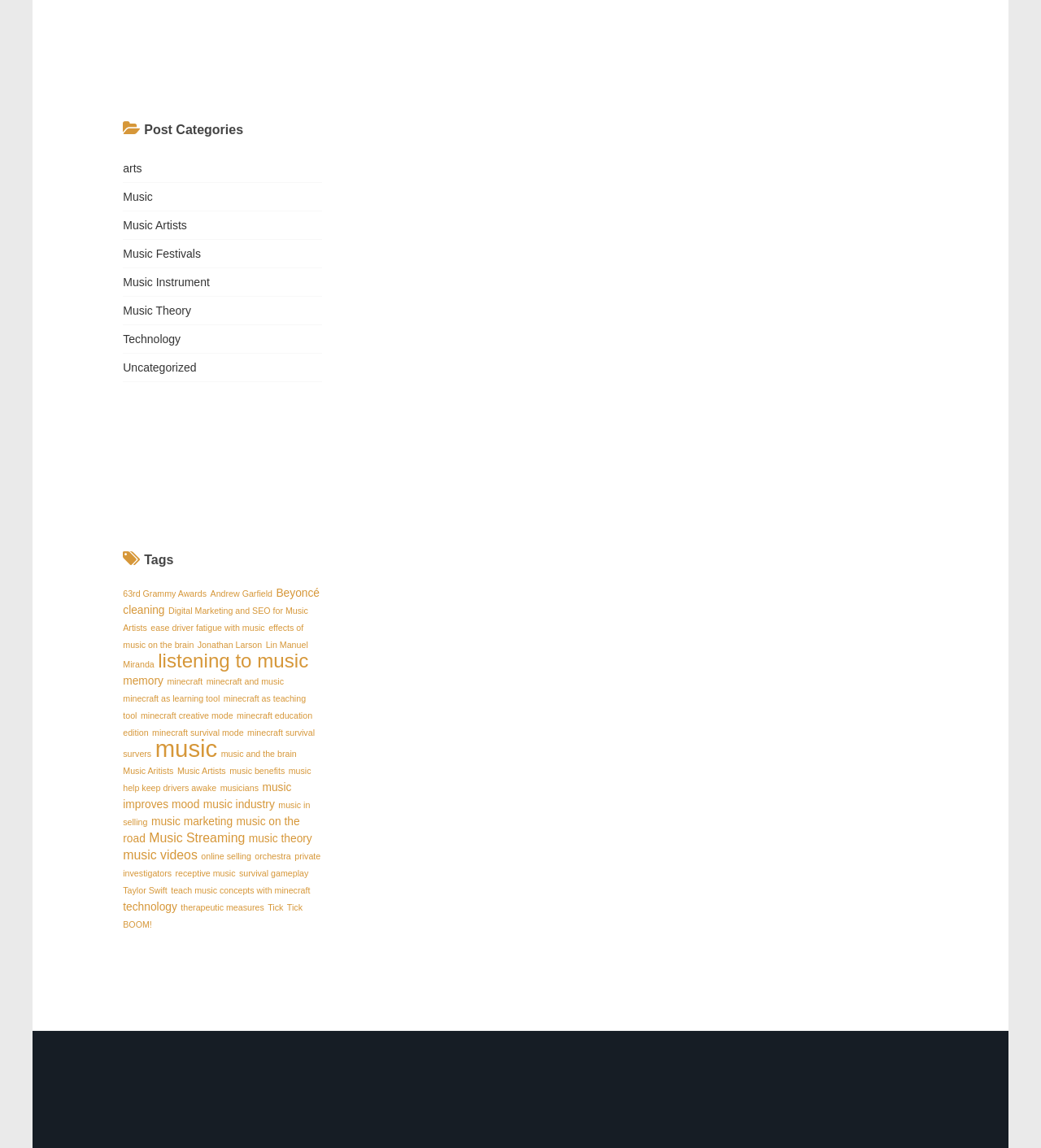How many tags are listed on this webpage?
Please provide a comprehensive answer based on the visual information in the image.

I counted the number of links under the 'Tags' heading and found 40 tags listed, including '63rd Grammy Awards', 'Andrew Garfield', 'Beyoncé', and many others.